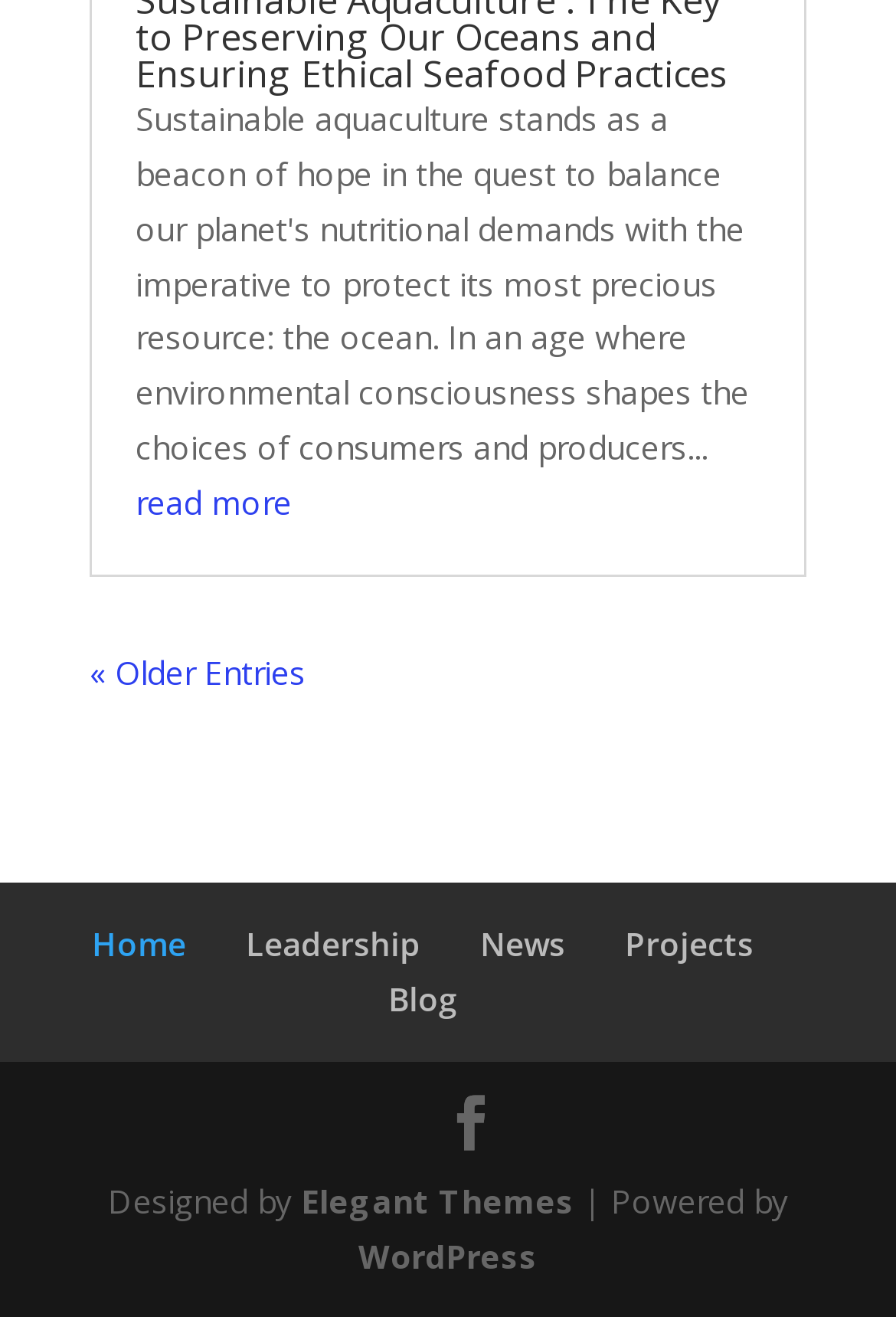Please specify the bounding box coordinates of the clickable region to carry out the following instruction: "view blog". The coordinates should be four float numbers between 0 and 1, in the format [left, top, right, bottom].

[0.433, 0.742, 0.51, 0.775]